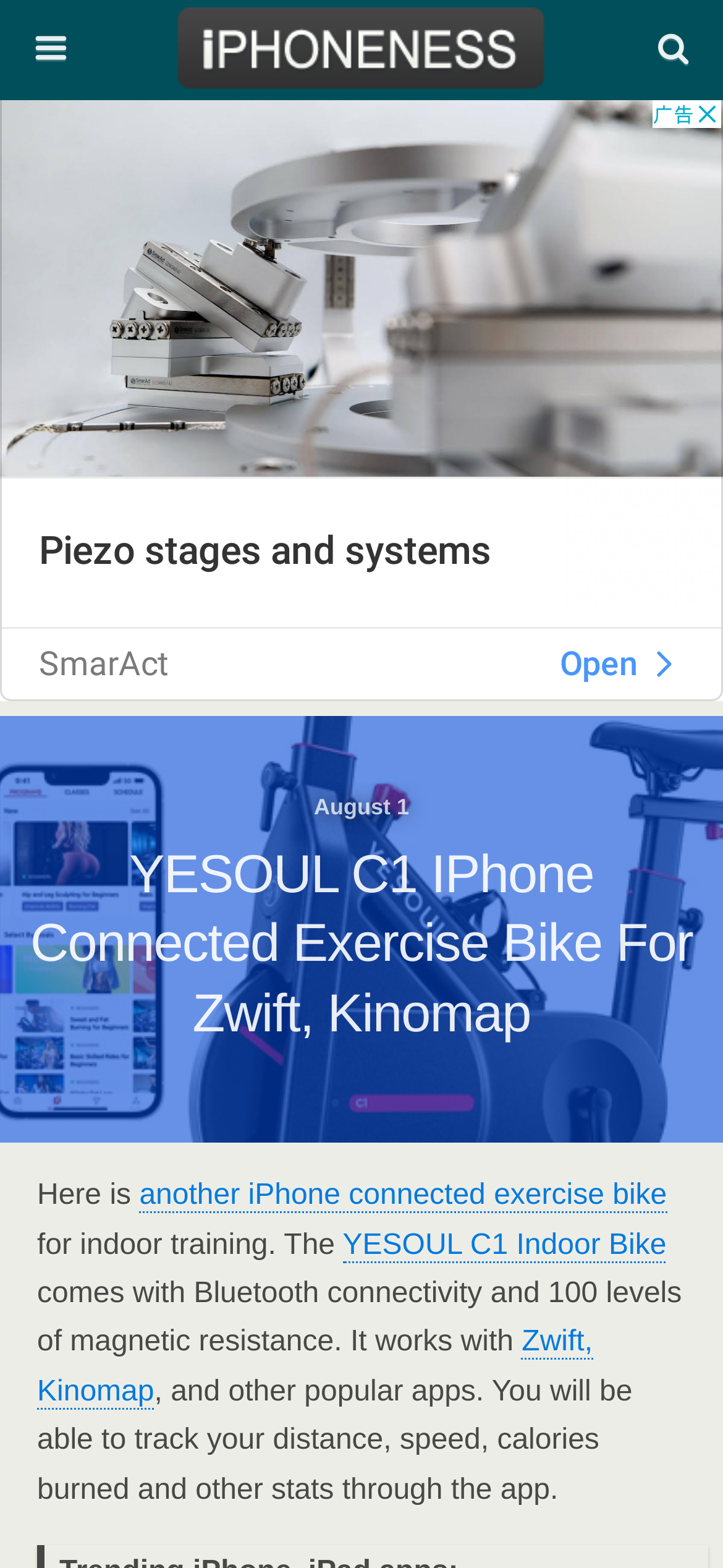Describe all the key features of the webpage in detail.

The webpage is about the YESOUL C1 Indoor Bike, an iPhone connected exercise bike for indoor training. At the top left corner, there is a logo image. Next to it, on the right, is a search bar with a "Search" button. Below the search bar, there is a large advertisement that spans the entire width of the page.

The main content of the page starts with a heading that reads "YESOUL C1 iPhone Connected Exercise Bike For Zwift, Kinomap". Below the heading, there is a date "August 1" displayed. The main text of the page is divided into several paragraphs. The first paragraph starts with the text "Here is" followed by a link to "another iPhone connected exercise bike" and then continues with the text "for indoor training. The". The next link is to "YESOUL C1 Indoor Bike" which is followed by the text "comes with Bluetooth connectivity and 100 levels of magnetic resistance. It works with". There is another link to "Zwift, Kinomap" and the text continues with ", and other popular apps. You will be able to track your distance, speed, calories burned and other stats through the app."